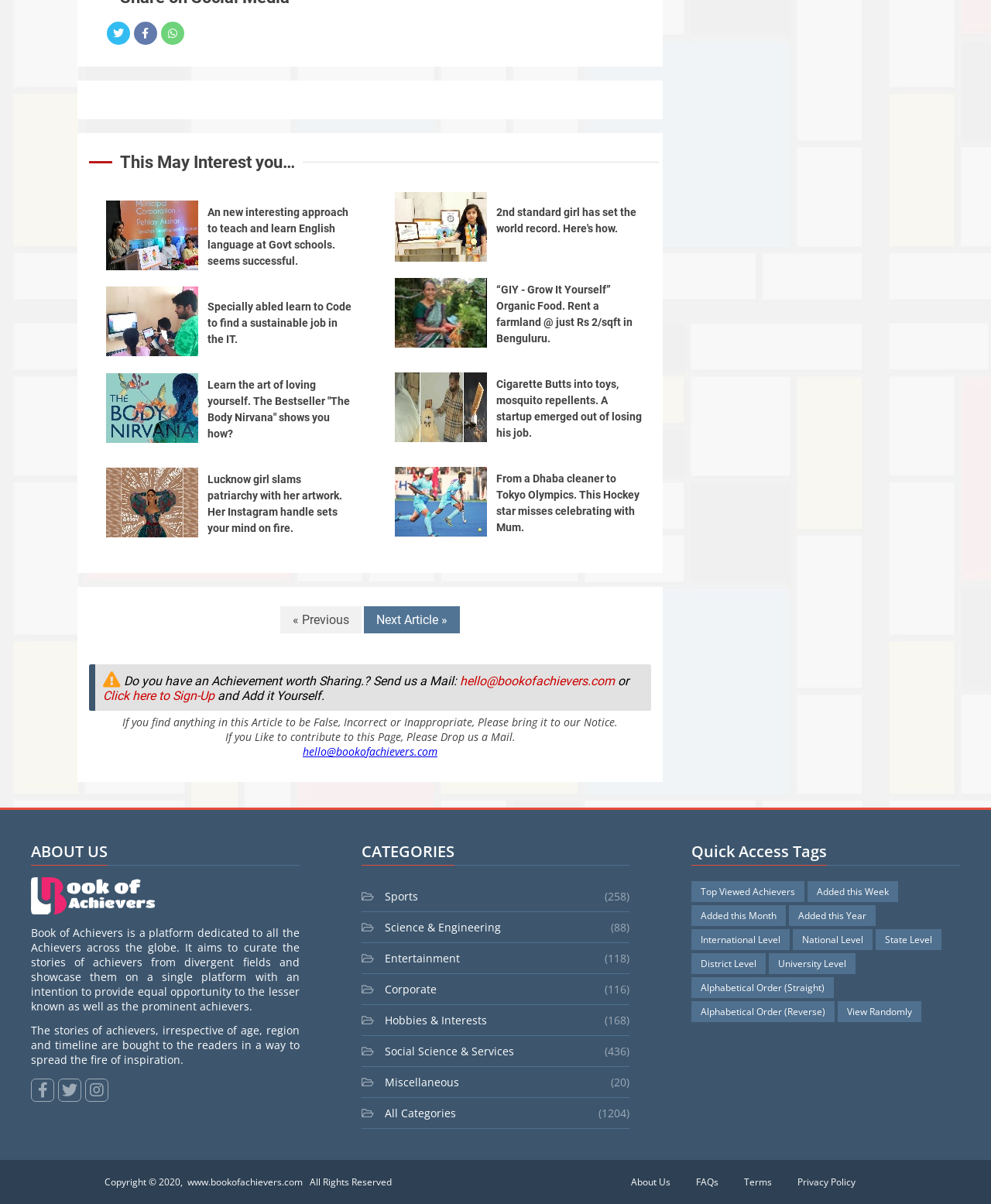Locate the bounding box coordinates of the element you need to click to accomplish the task described by this instruction: "Click on the '« Previous' link".

[0.283, 0.503, 0.365, 0.526]